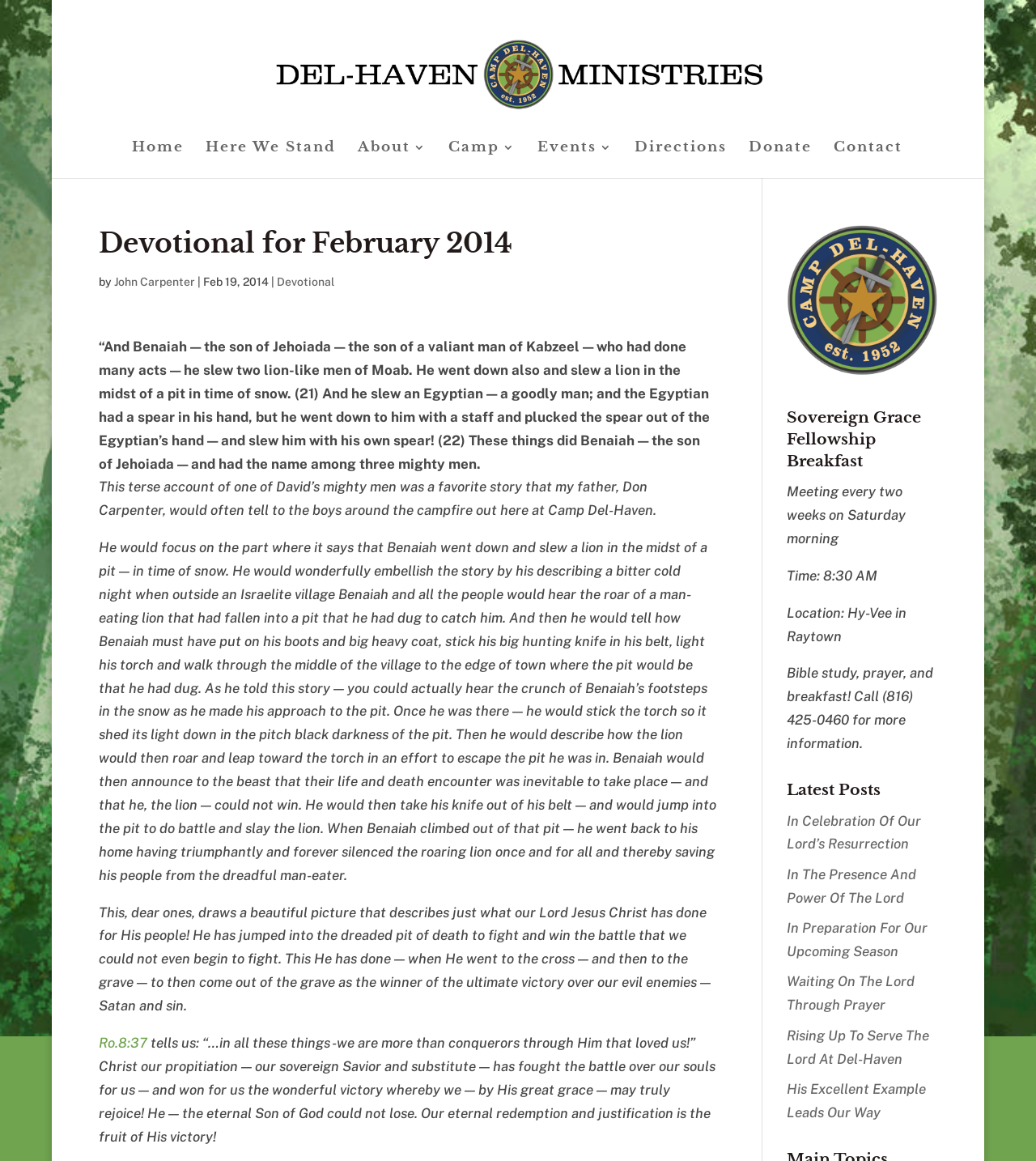Please identify and generate the text content of the webpage's main heading.

Devotional for February 2014